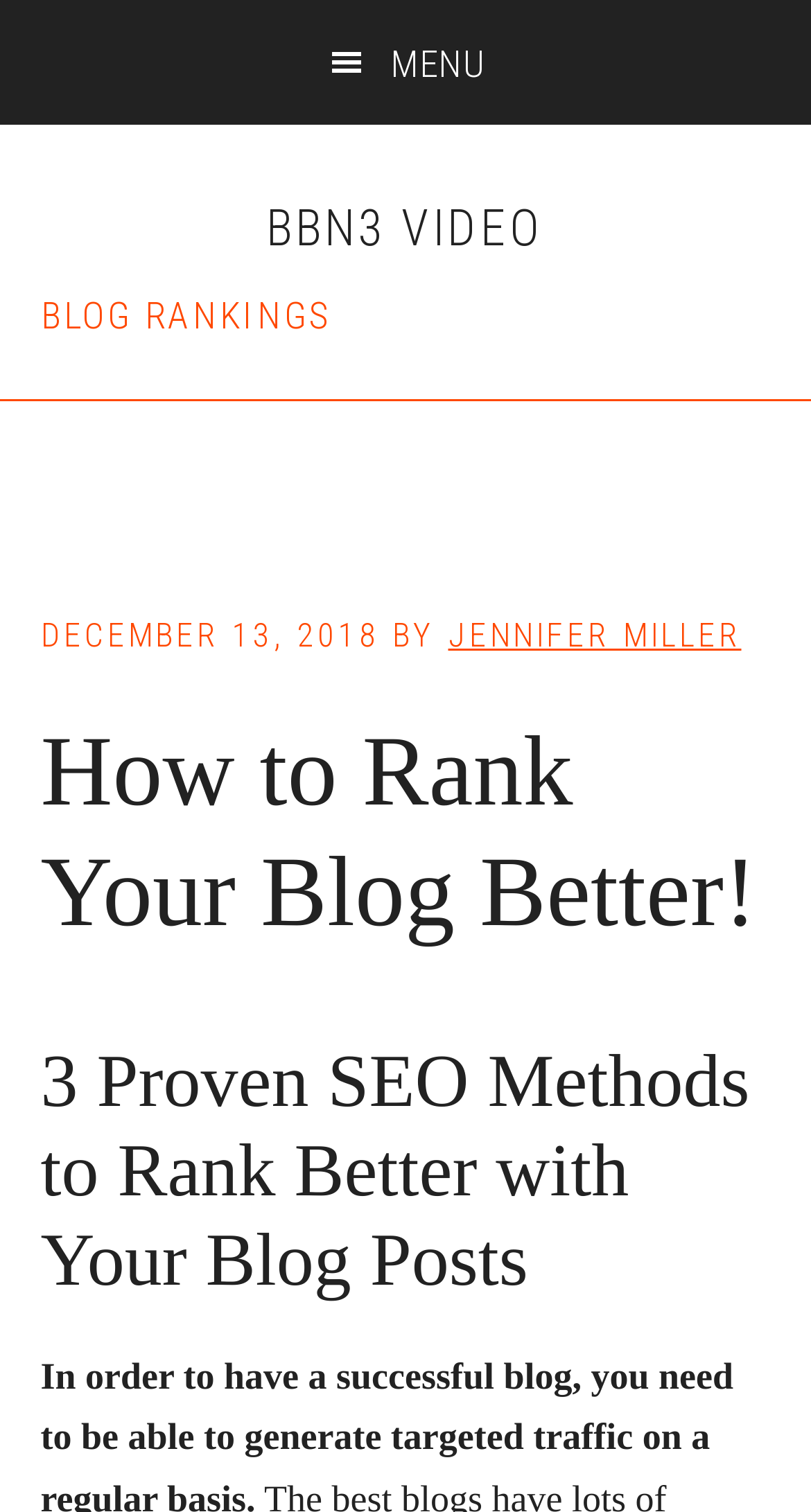How many blog post sections are there?
Look at the screenshot and respond with a single word or phrase.

2